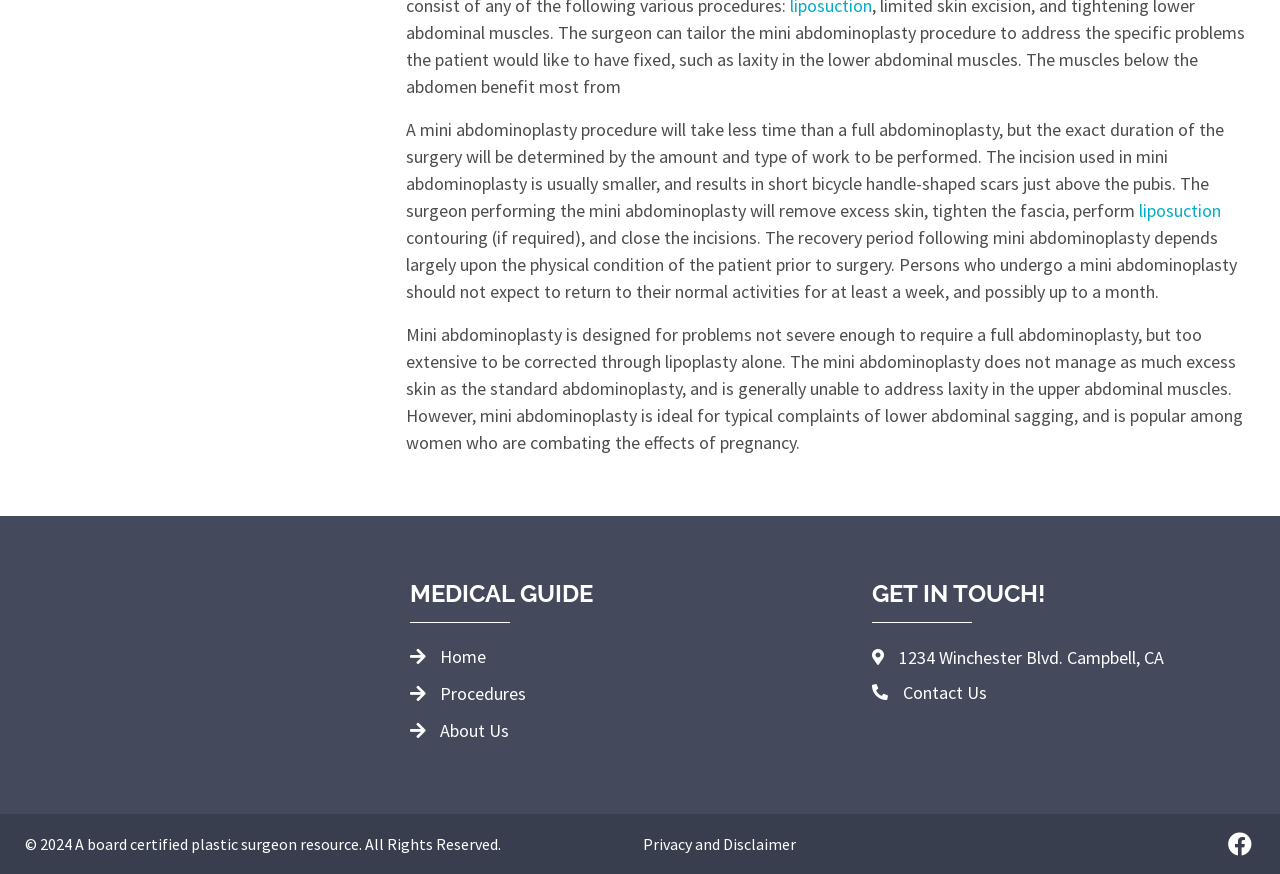Provide the bounding box coordinates in the format (top-left x, top-left y, bottom-right x, bottom-right y). All values are floating point numbers between 0 and 1. Determine the bounding box coordinate of the UI element described as: liposuction

[0.89, 0.228, 0.954, 0.254]